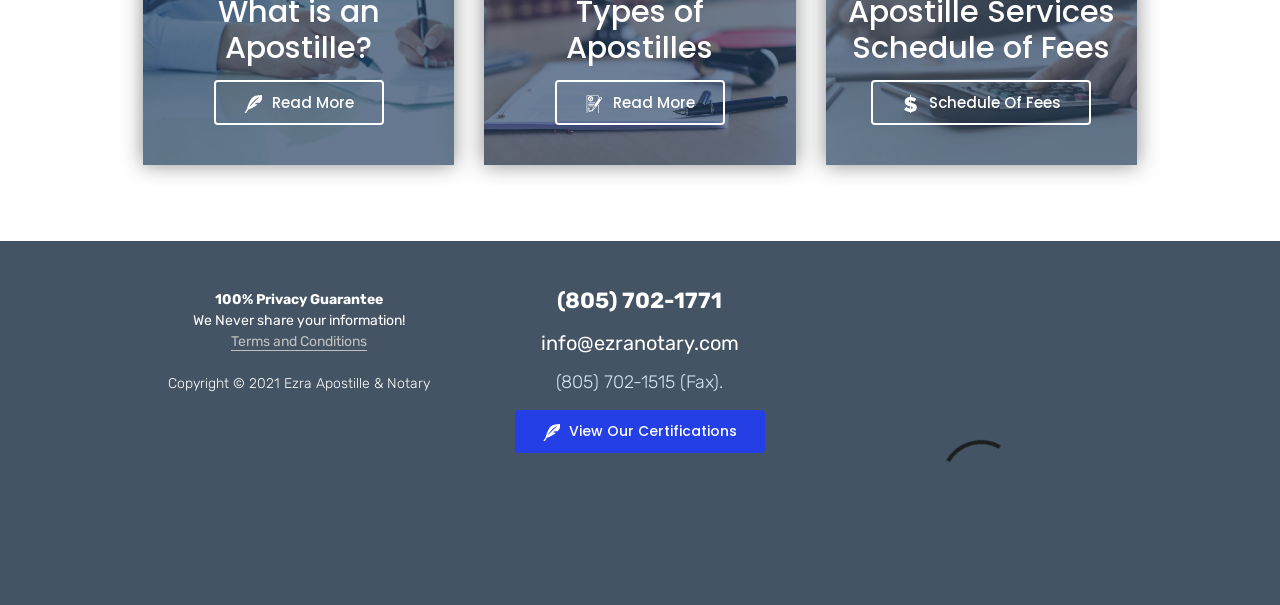Determine the bounding box coordinates for the UI element matching this description: "info@ezranotary.com".

[0.423, 0.548, 0.577, 0.591]